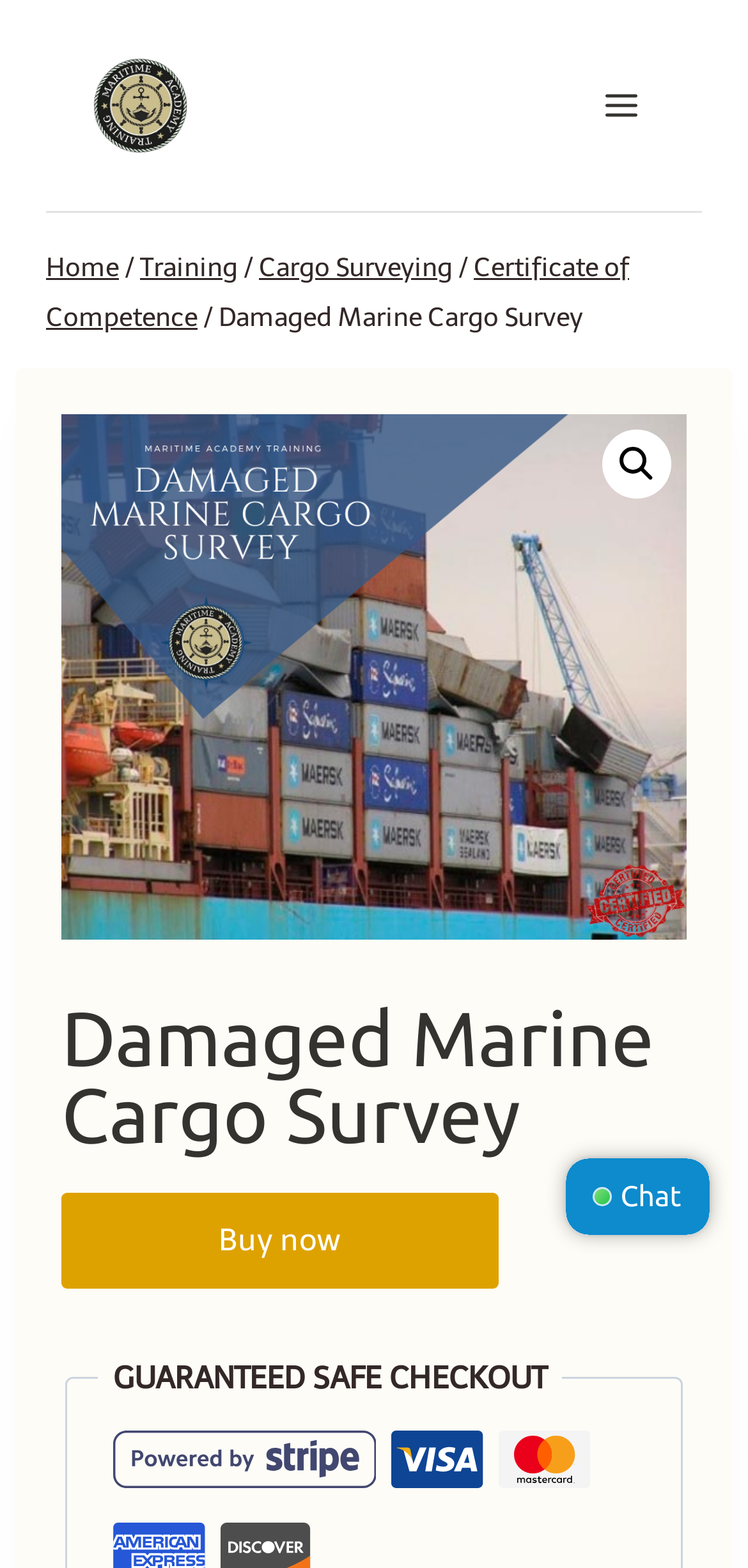Identify the bounding box coordinates for the region of the element that should be clicked to carry out the instruction: "Open the Chatra live chat iframe". The bounding box coordinates should be four float numbers between 0 and 1, i.e., [left, top, right, bottom].

[0.756, 0.739, 0.949, 0.788]